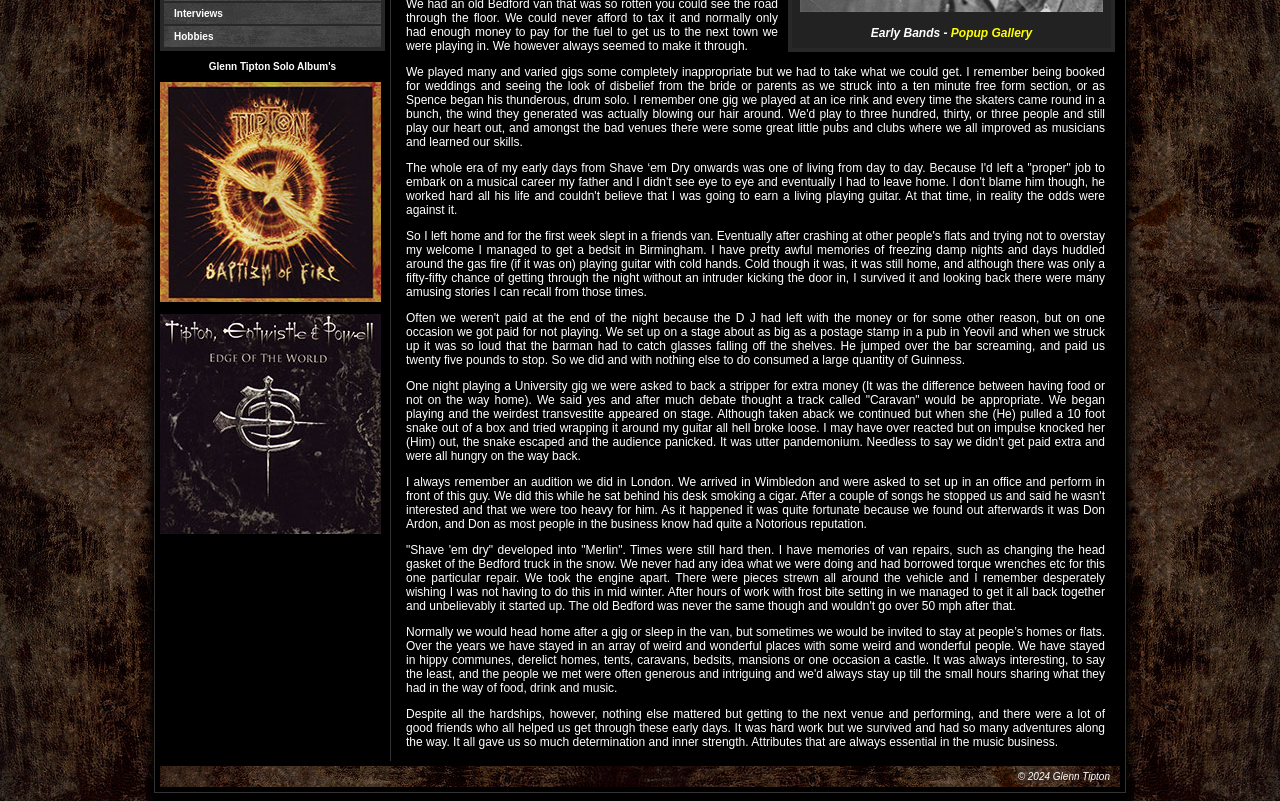Determine the bounding box for the UI element as described: "Hobbies". The coordinates should be represented as four float numbers between 0 and 1, formatted as [left, top, right, bottom].

[0.128, 0.032, 0.298, 0.059]